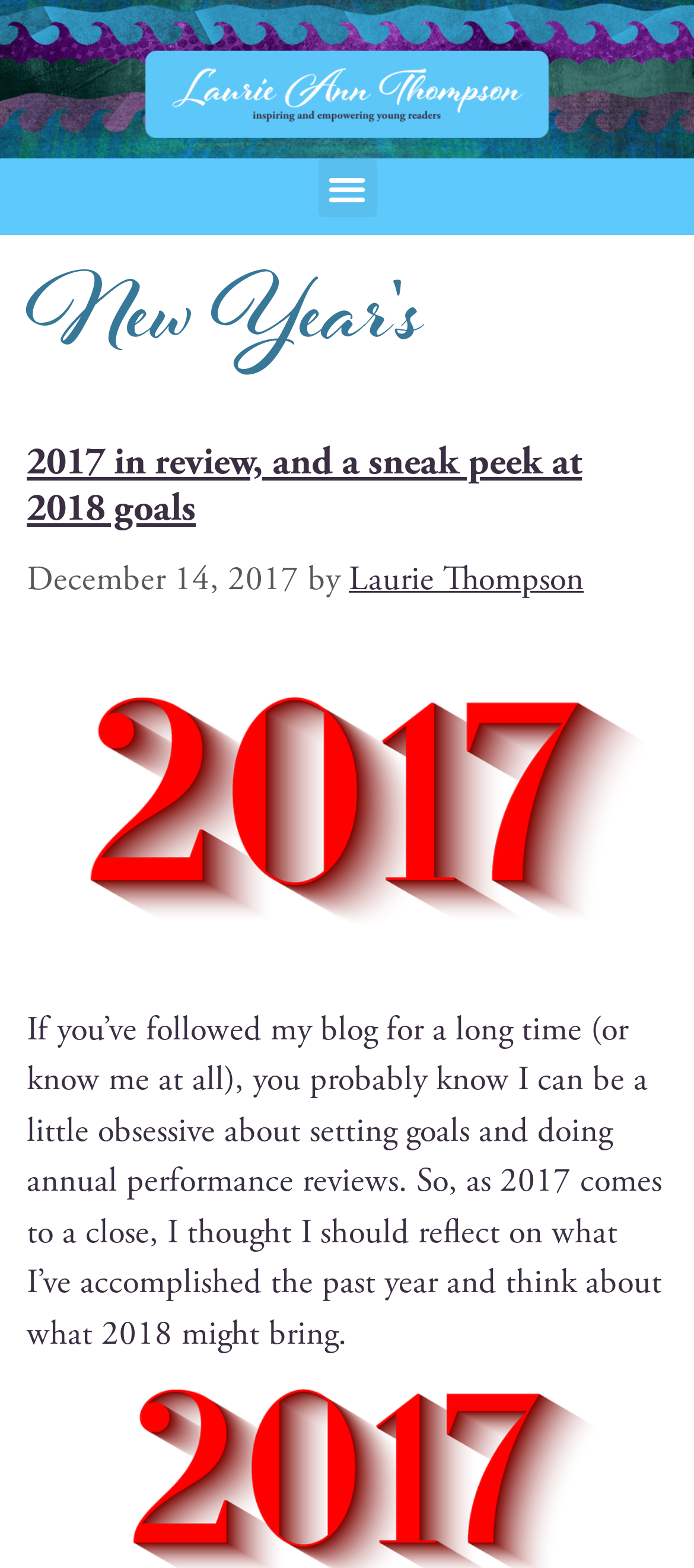What is the image above the blog post title?
Refer to the image and respond with a one-word or short-phrase answer.

Laurie Ann Thompson